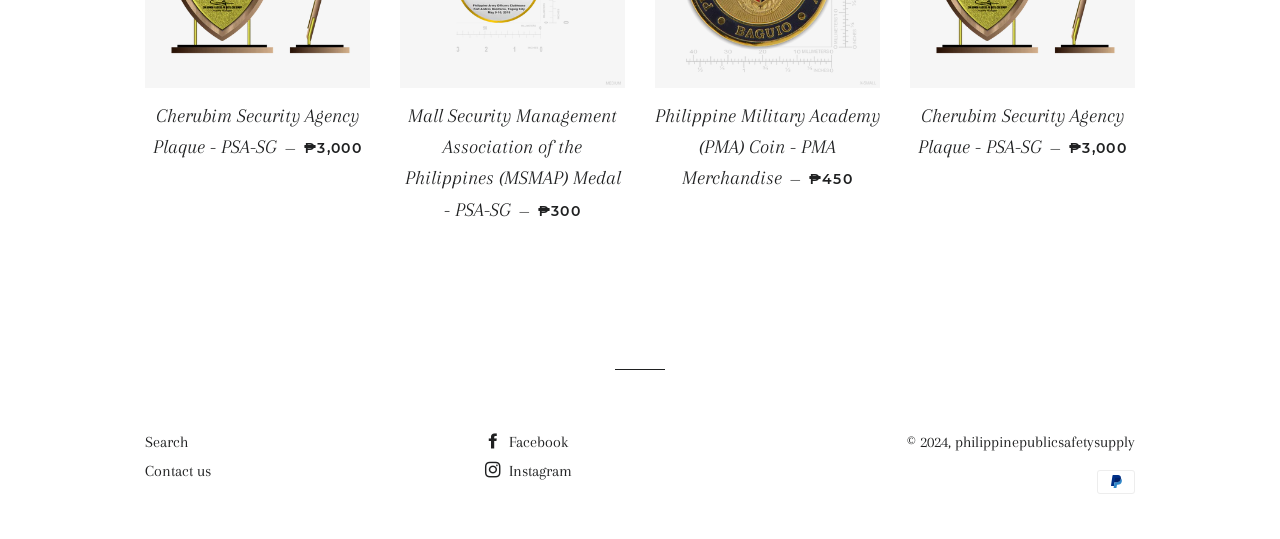Using the information in the image, give a comprehensive answer to the question: 
What is the price of the Philippine Military Academy (PMA) Coin?

I found the link with the text 'Philippine Military Academy (PMA) Coin - PMA Merchandise— REGULAR PRICE ₱450' and extracted the price from it.